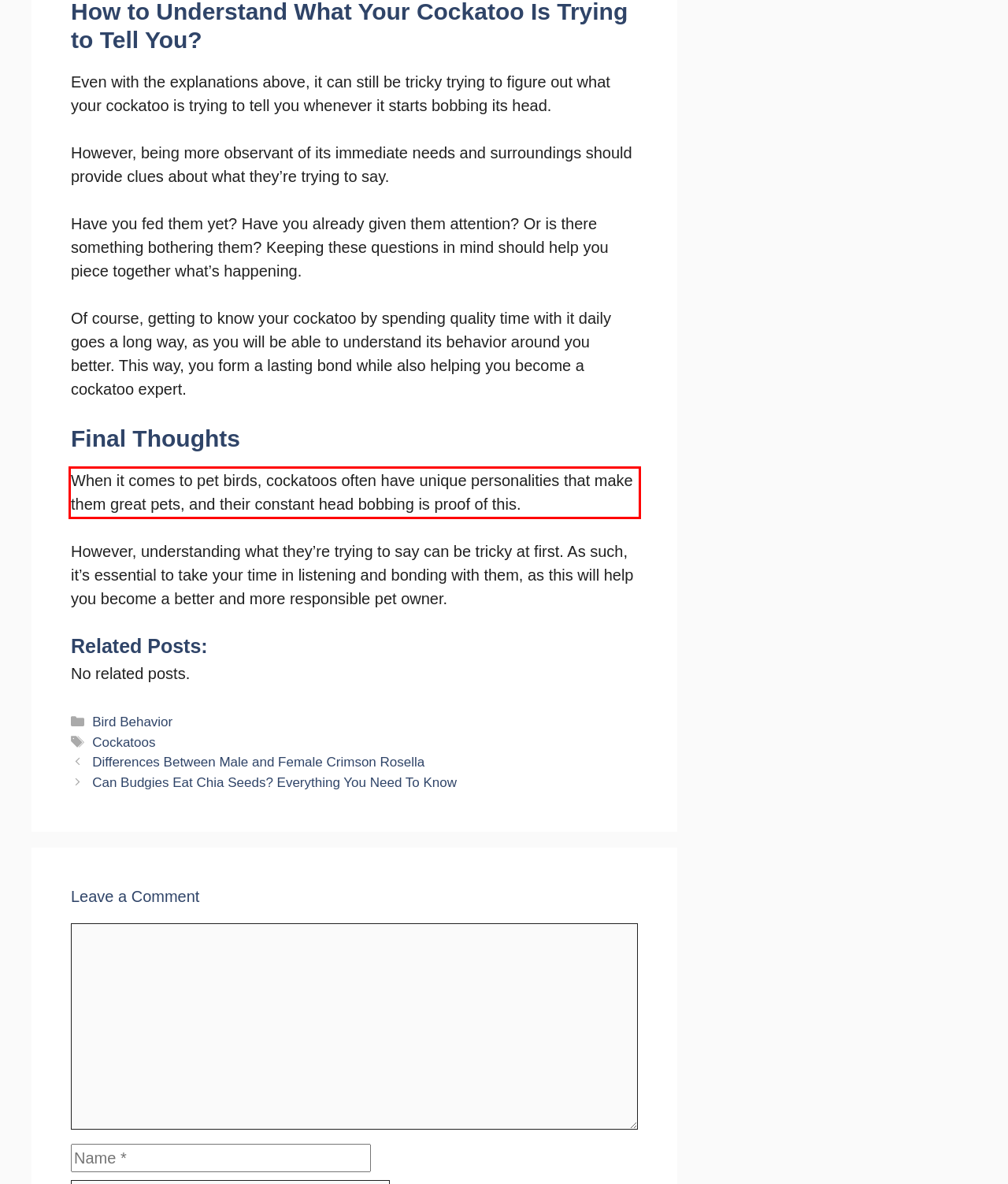You are given a screenshot of a webpage with a UI element highlighted by a red bounding box. Please perform OCR on the text content within this red bounding box.

When it comes to pet birds, cockatoos often have unique personalities that make them great pets, and their constant head bobbing is proof of this.